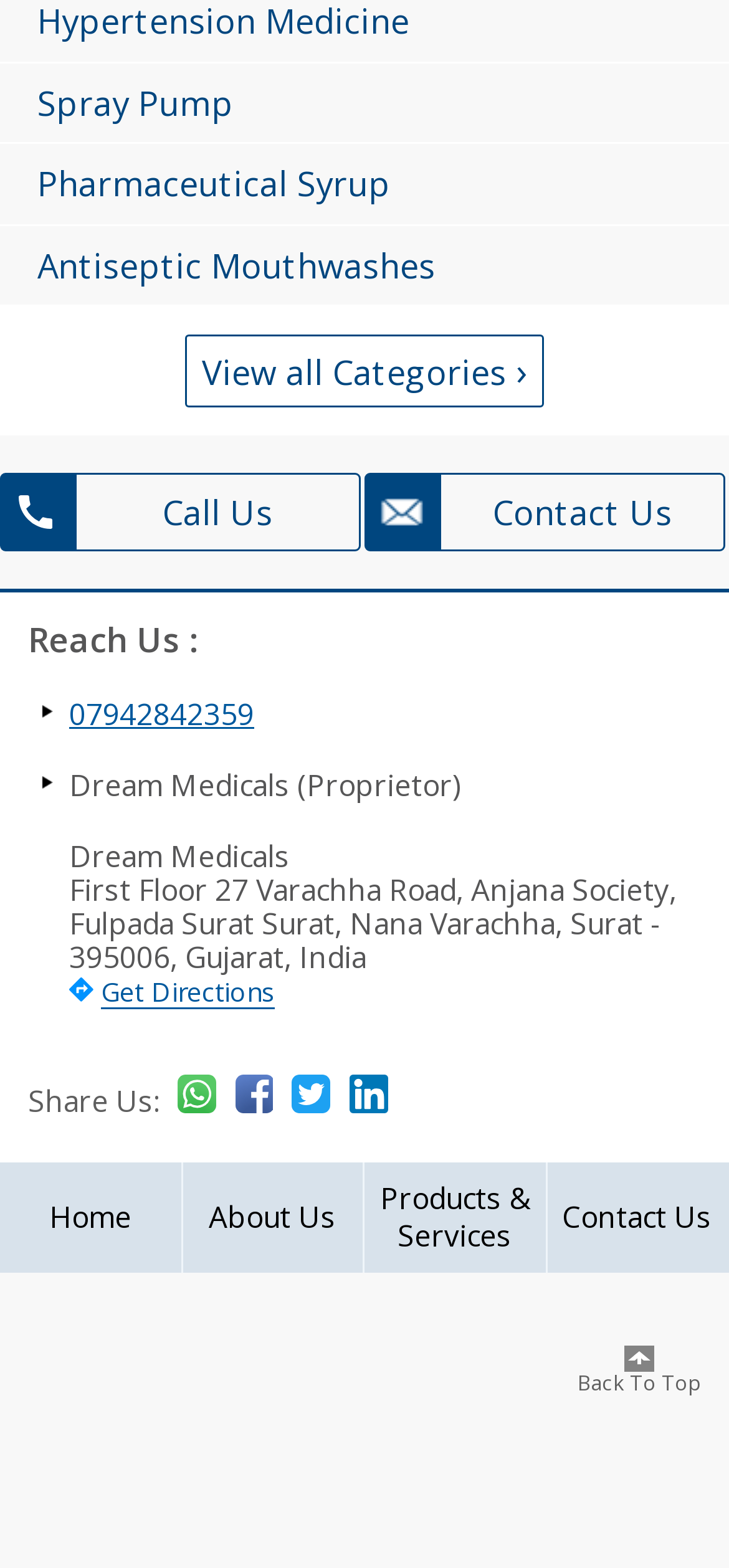Please find the bounding box for the following UI element description. Provide the coordinates in (top-left x, top-left y, bottom-right x, bottom-right y) format, with values between 0 and 1: 07942842359

[0.038, 0.444, 0.349, 0.466]